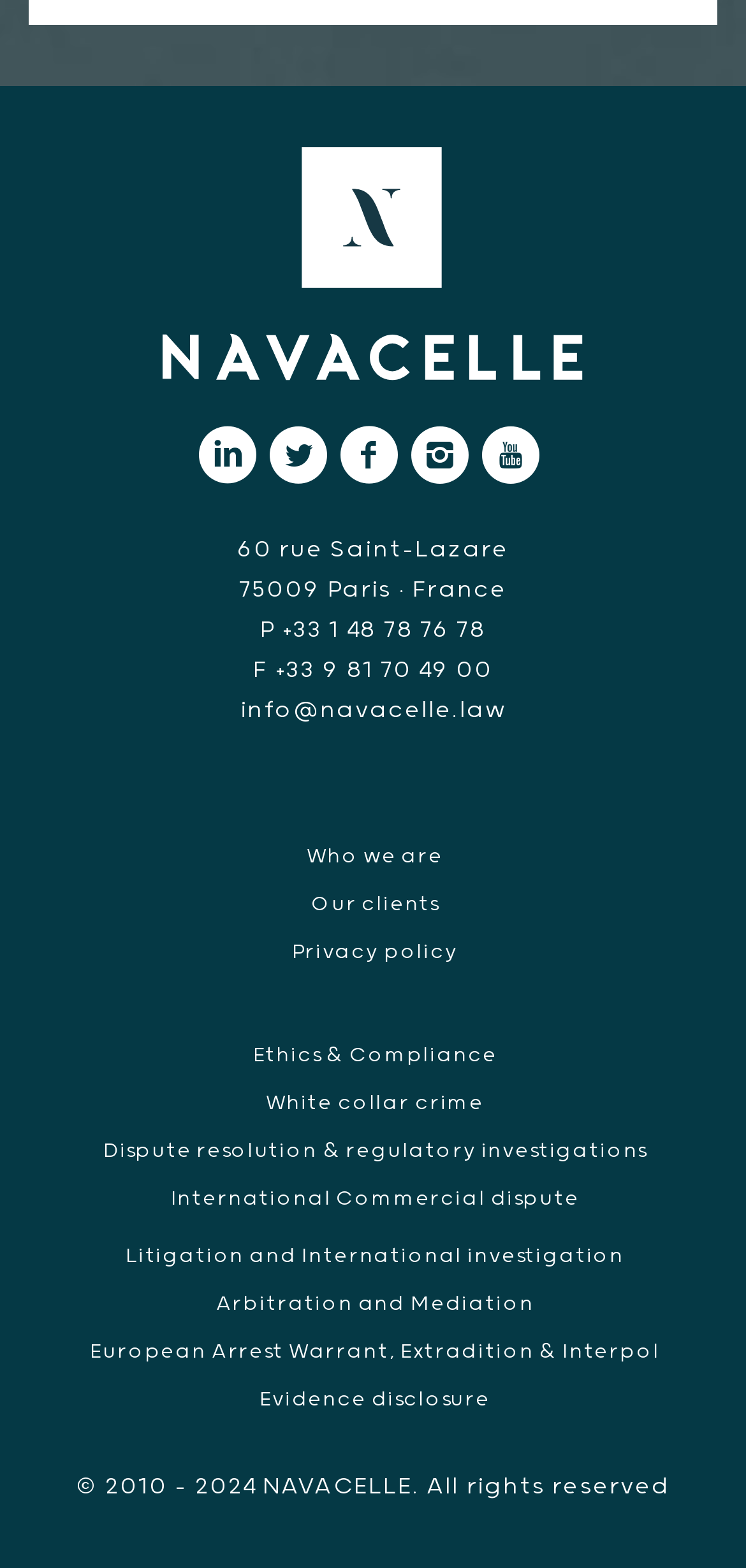Extract the bounding box coordinates for the UI element described by the text: "Ethics & Compliance". The coordinates should be in the form of [left, top, right, bottom] with values between 0 and 1.

[0.339, 0.666, 0.666, 0.681]